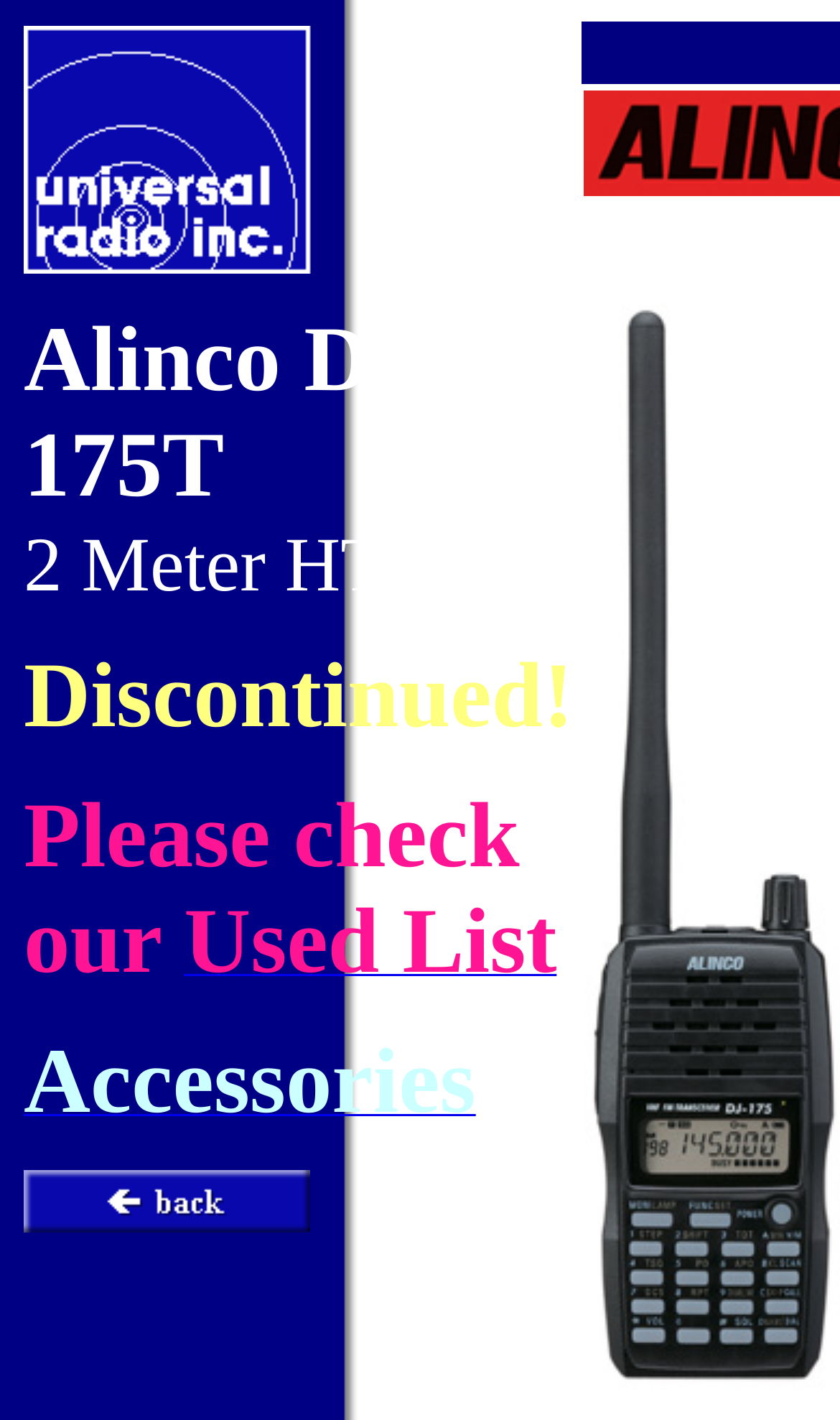Can I return to the home page from this page?
Look at the image and answer with only one word or phrase.

Yes